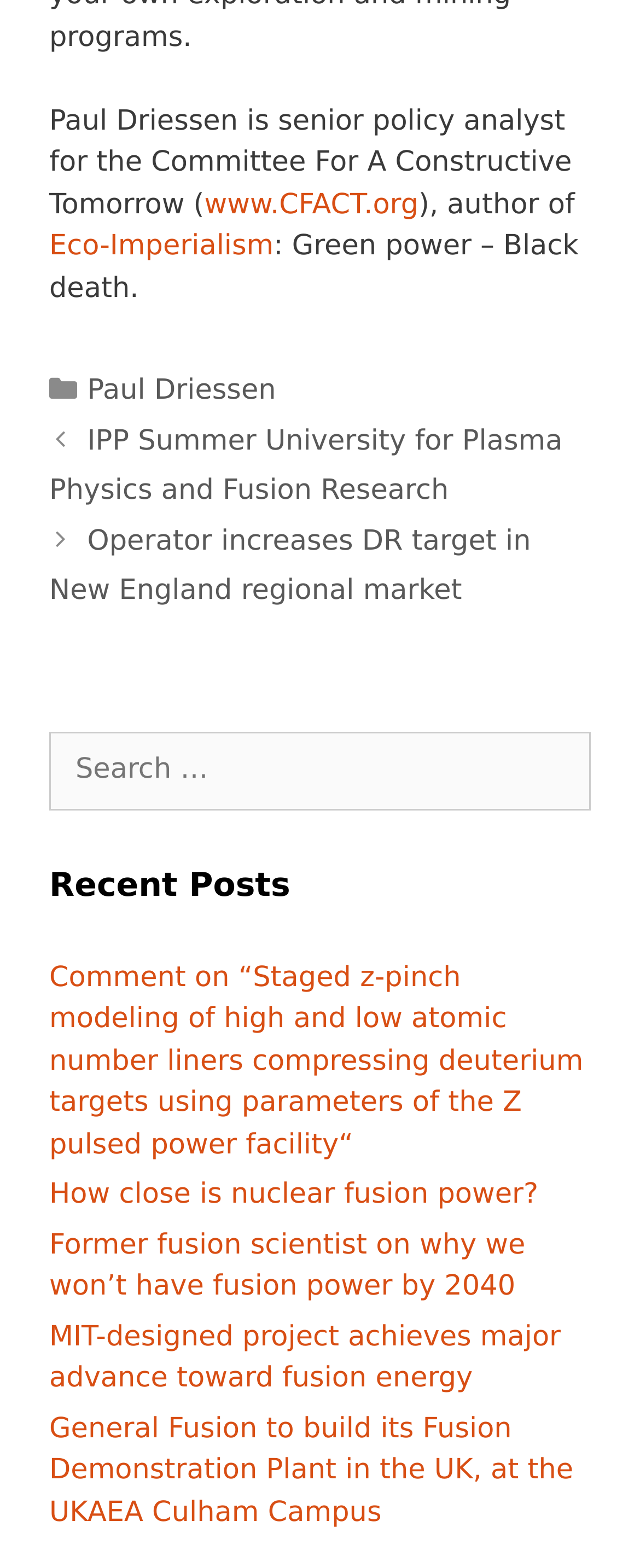Can you find the bounding box coordinates for the element that needs to be clicked to execute this instruction: "Visit the CFACT website"? The coordinates should be given as four float numbers between 0 and 1, i.e., [left, top, right, bottom].

[0.319, 0.12, 0.654, 0.141]